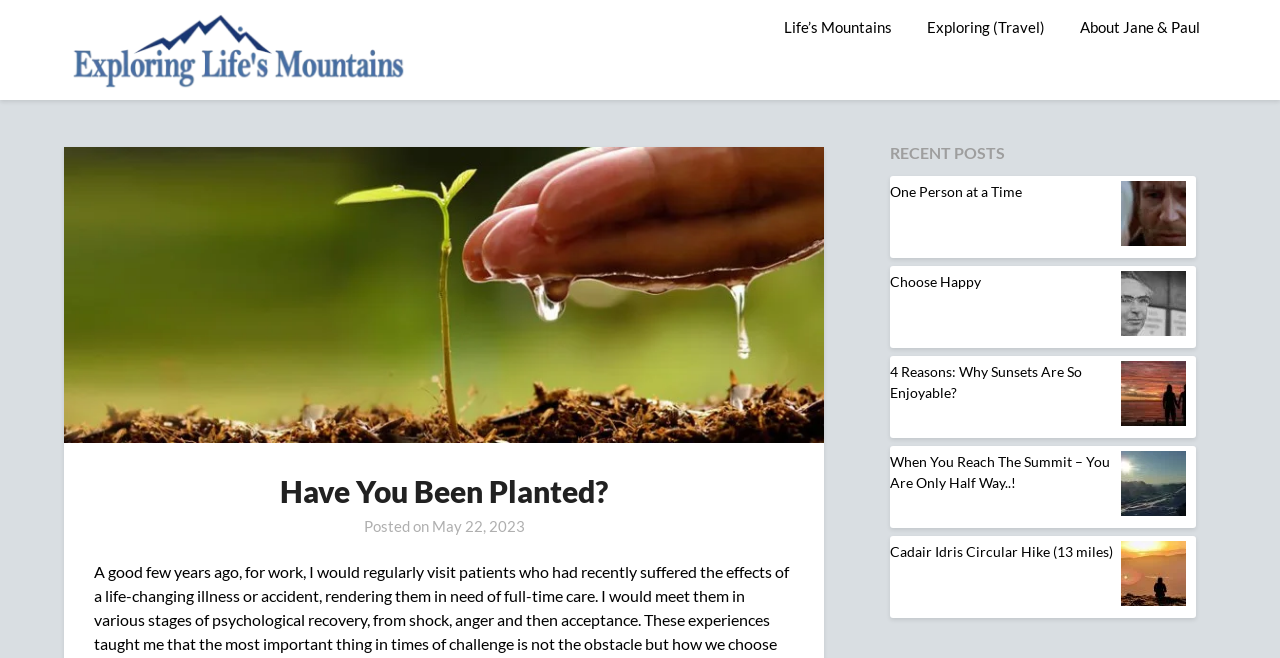Kindly determine the bounding box coordinates for the clickable area to achieve the given instruction: "Check the 'May 22, 2023' post date".

[0.337, 0.786, 0.41, 0.813]